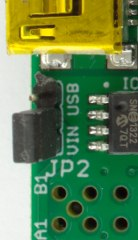Please respond to the question with a concise word or phrase:
What is the function of the USB port on the board?

Power input